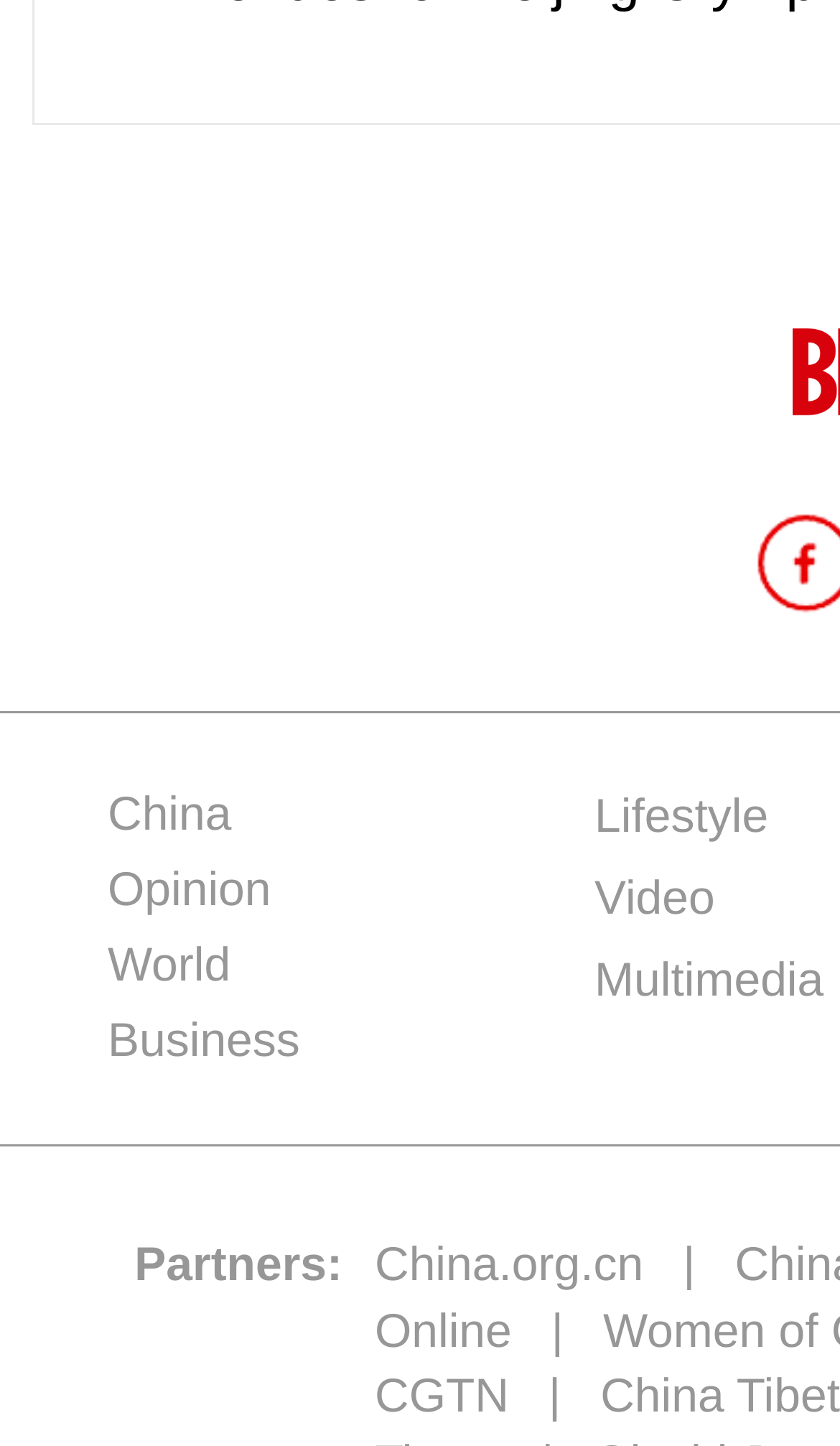Could you locate the bounding box coordinates for the section that should be clicked to accomplish this task: "Read Business news".

[0.128, 0.7, 0.357, 0.738]